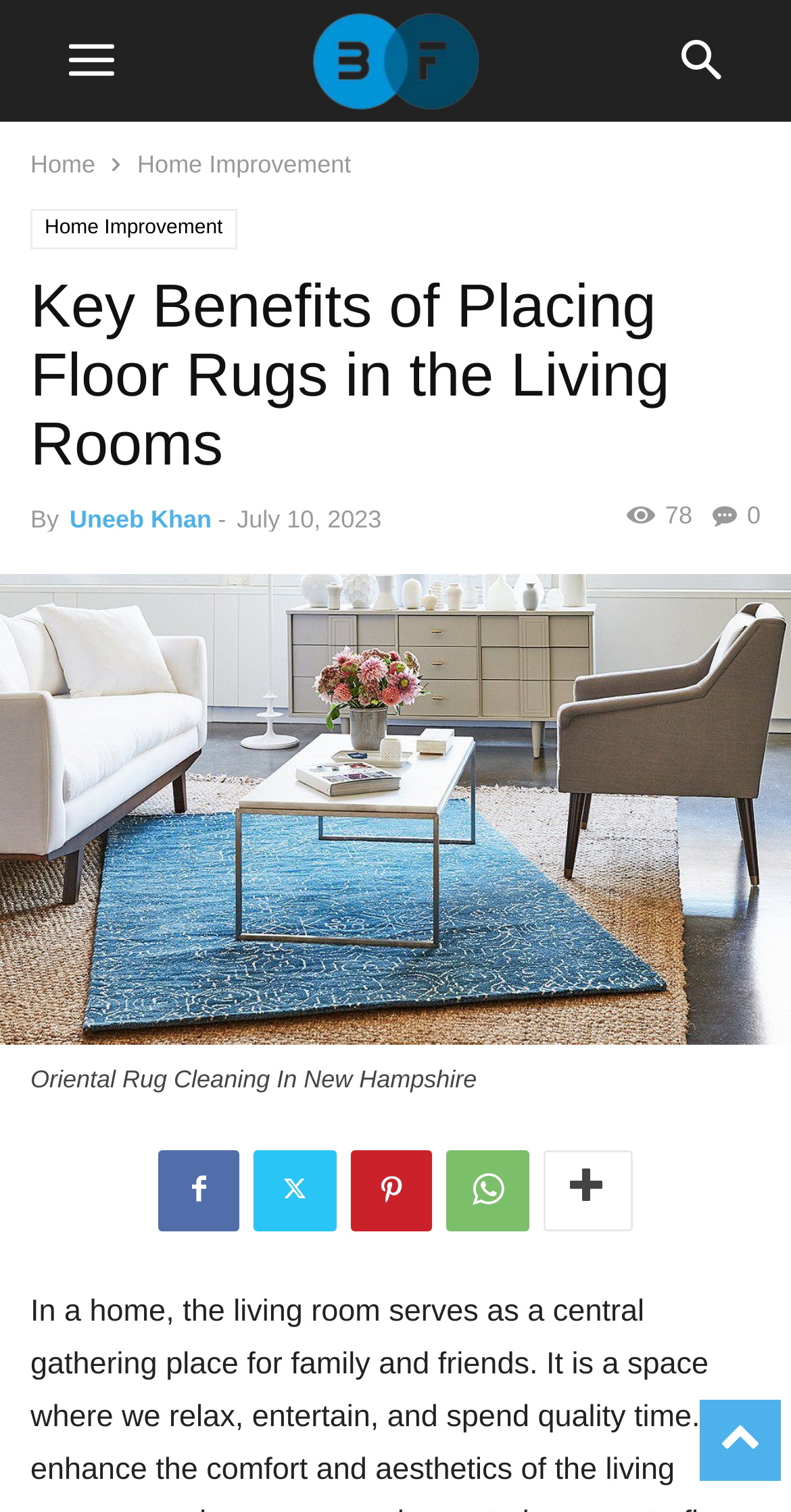Locate the UI element described by Home Improvement and provide its bounding box coordinates. Use the format (top-left x, top-left y, bottom-right x, bottom-right y) with all values as floating point numbers between 0 and 1.

[0.038, 0.138, 0.3, 0.165]